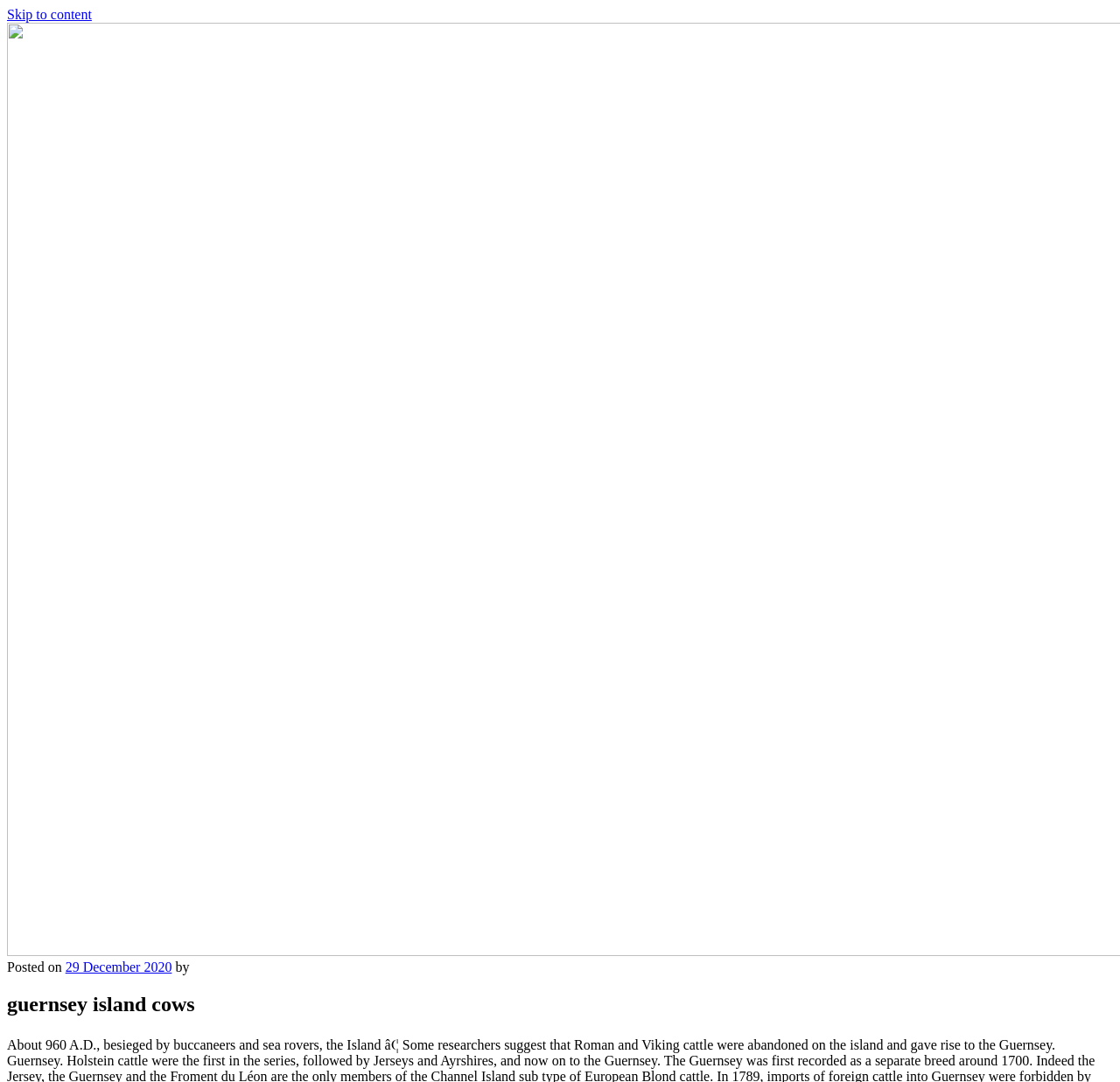Is the post header a landmark? Analyze the screenshot and reply with just one word or a short phrase.

No